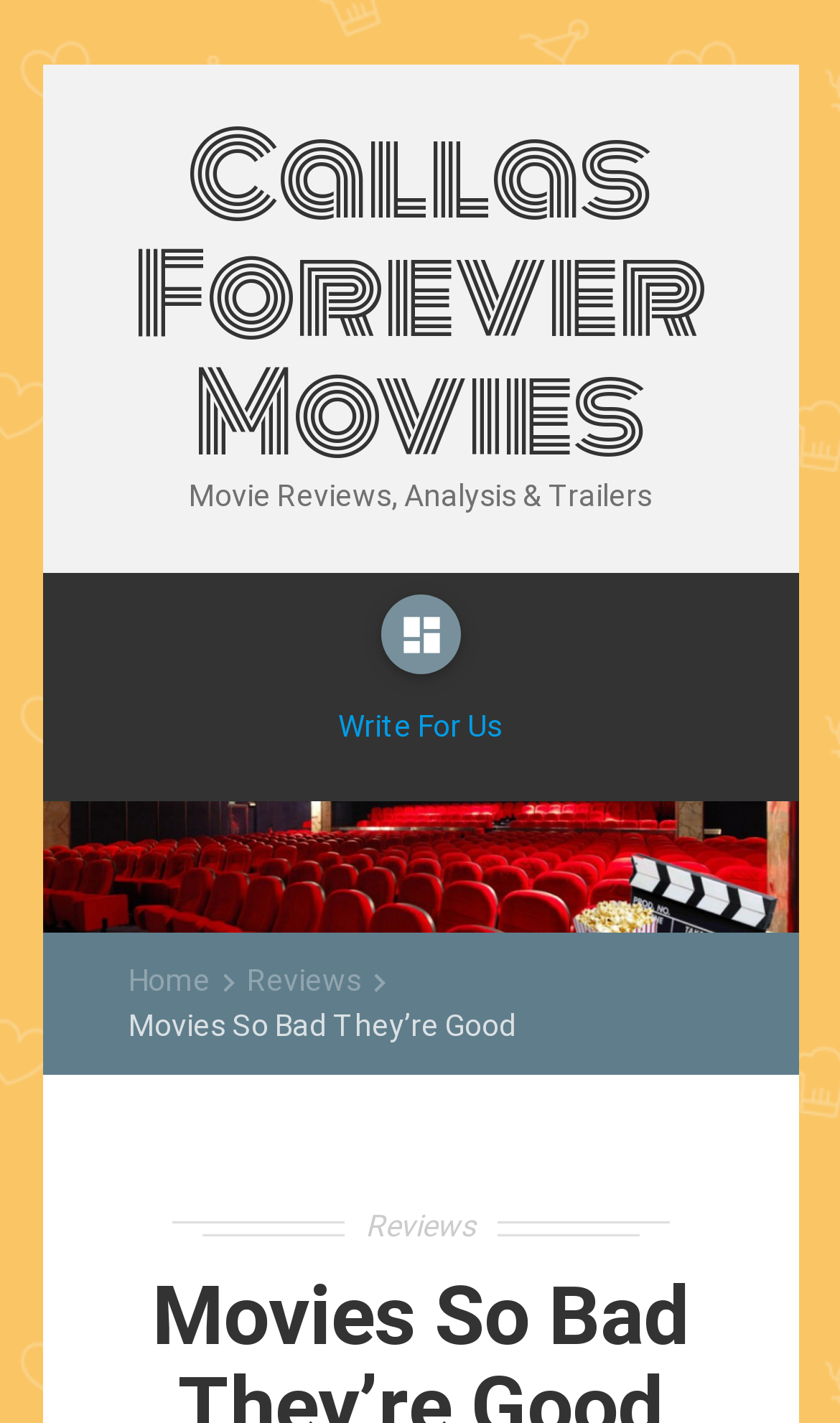How many main navigation links are present on the webpage?
Using the details shown in the screenshot, provide a comprehensive answer to the question.

I counted the number of main navigation links by looking at the links present in the header section of the webpage, which are 'Home', 'Reviews', and 'Write For Us'.